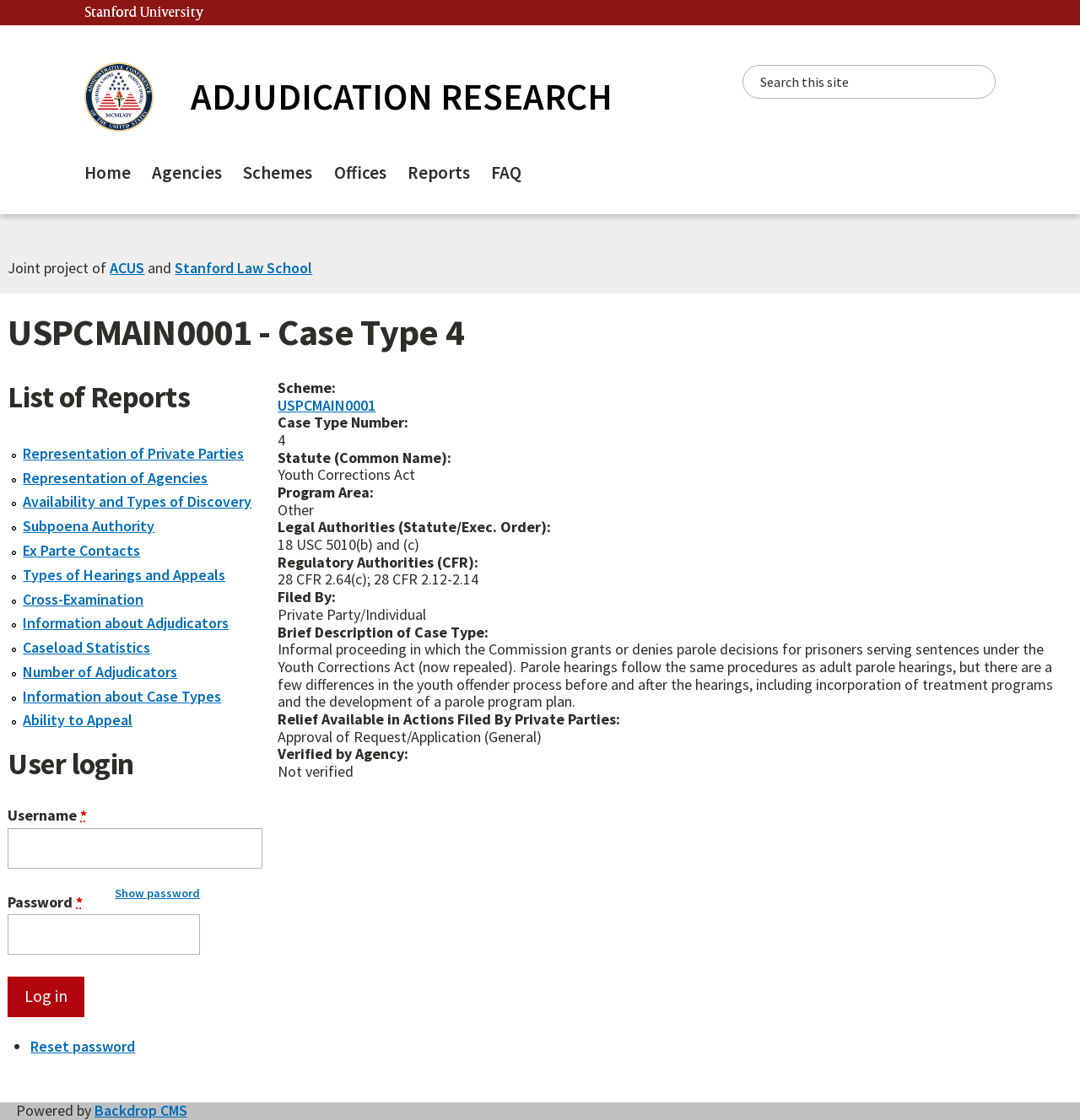Locate the bounding box of the user interface element based on this description: "Types of Hearings and Appeals".

[0.021, 0.504, 0.209, 0.522]